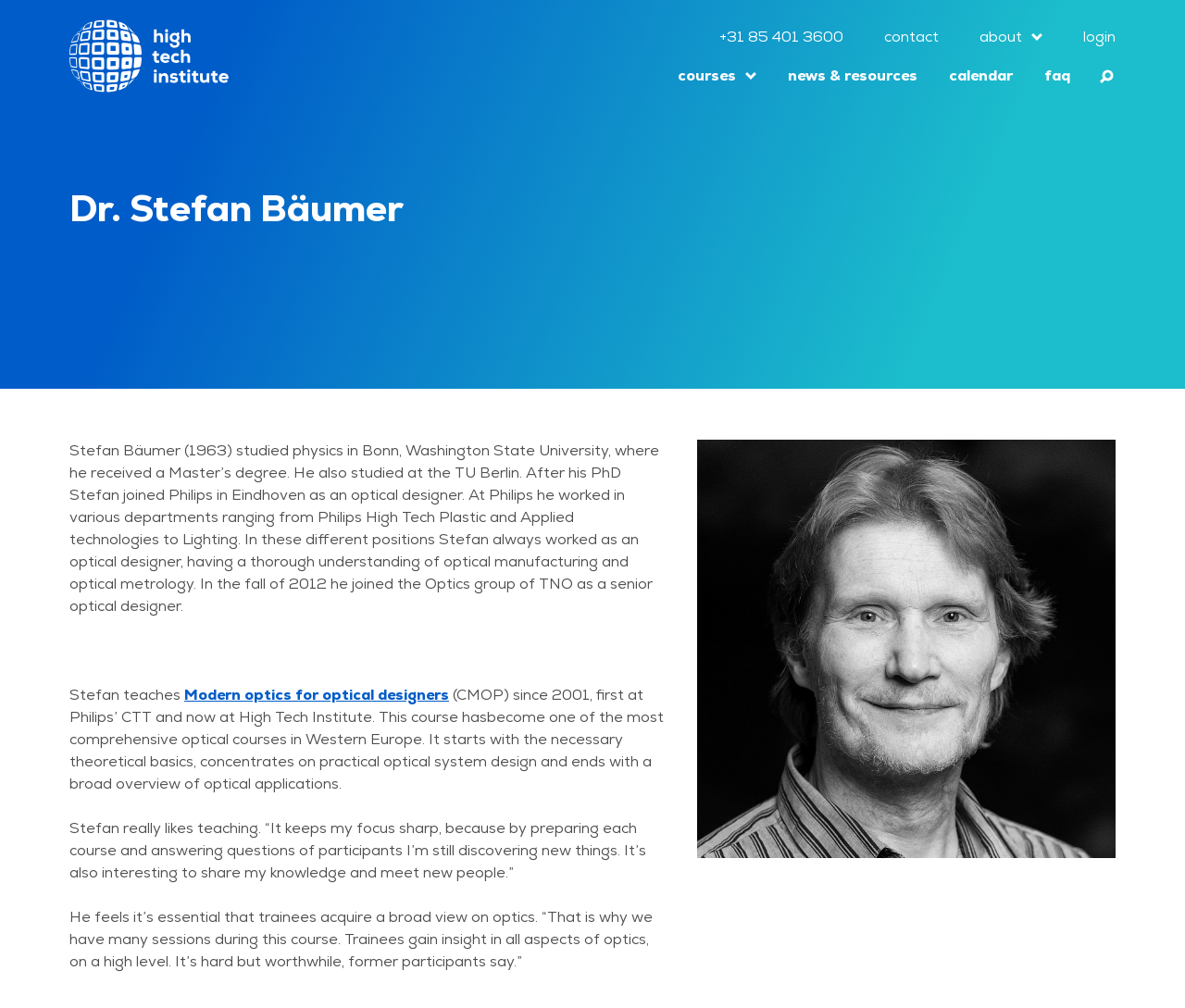Please reply with a single word or brief phrase to the question: 
What is the location of the phone number on the webpage?

Top-right corner